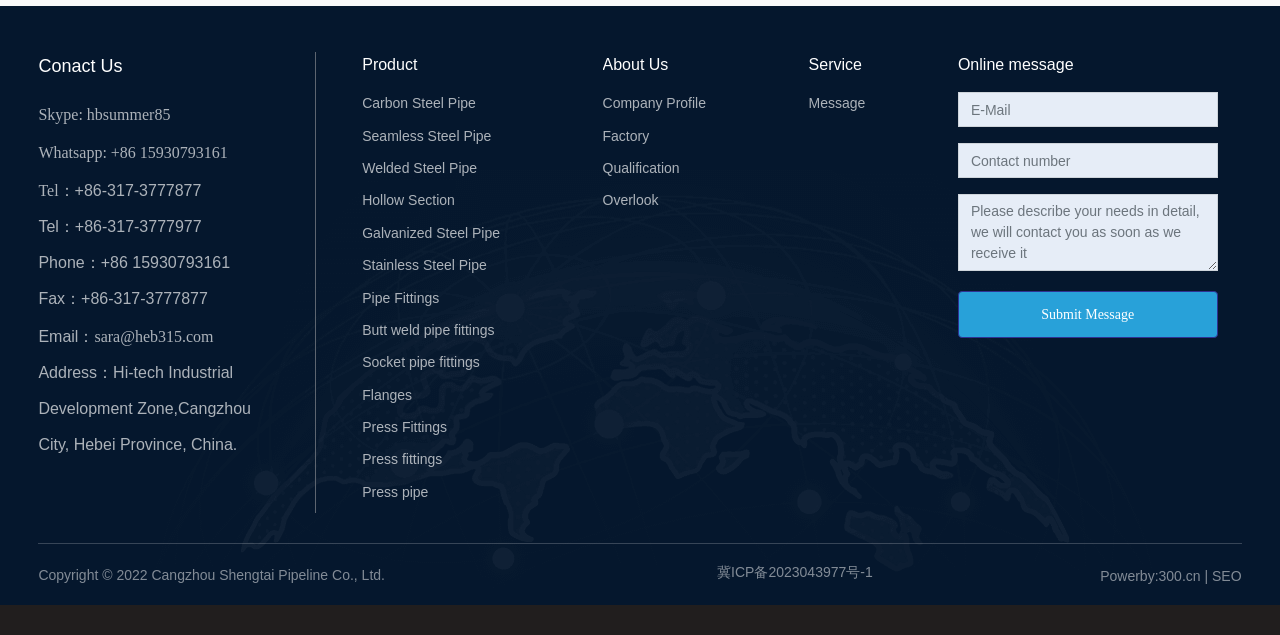How many types of steel pipes are listed on the webpage?
Based on the visual, give a brief answer using one word or a short phrase.

6